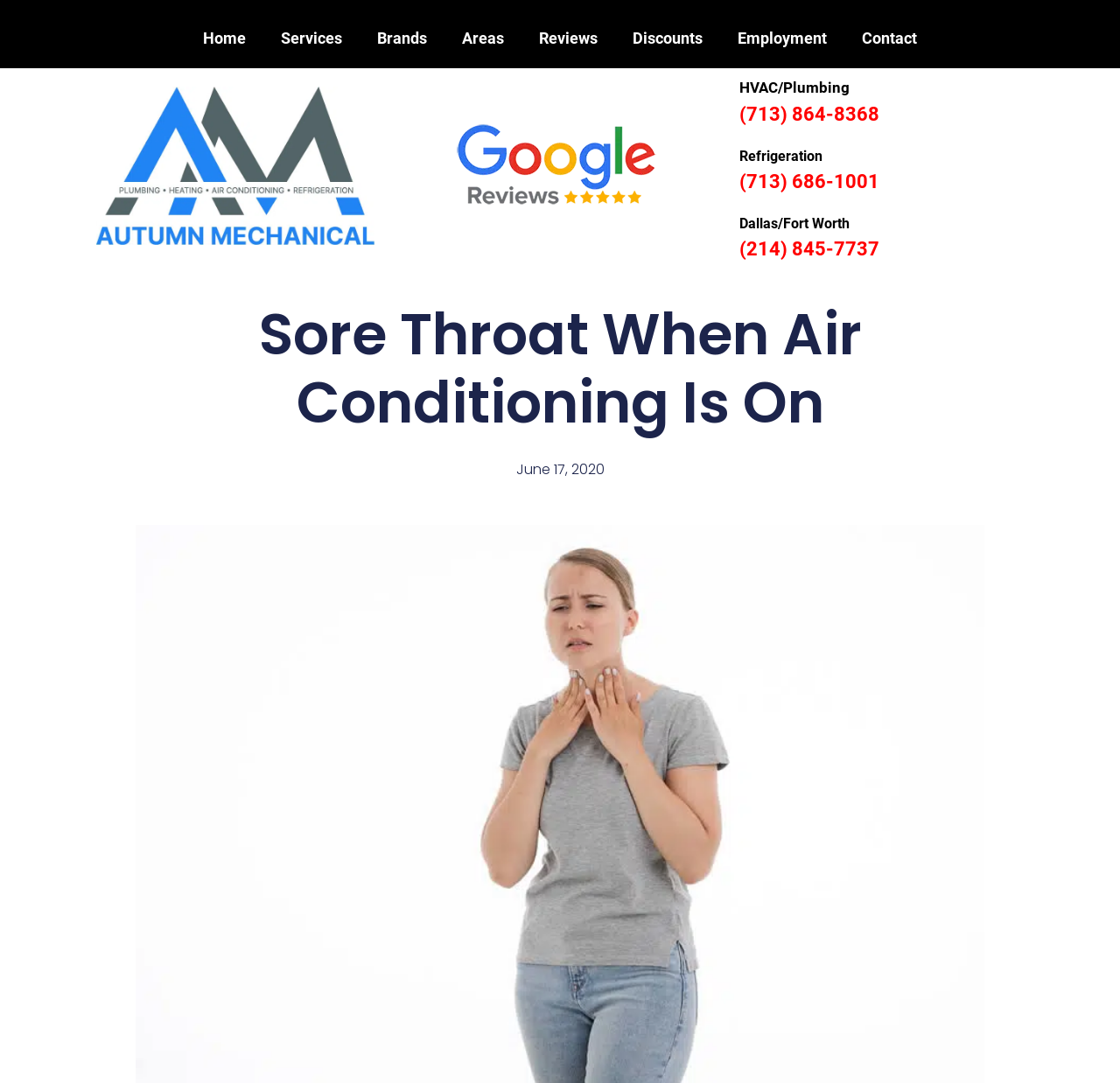Please provide a comprehensive response to the question below by analyzing the image: 
What is the phone number to call for HVAC services?

I found the phone number by looking at the links on the webpage, specifically the one that says '(713) 864-8368' which is likely a contact number for the HVAC services provided by Autumn Mechanical.